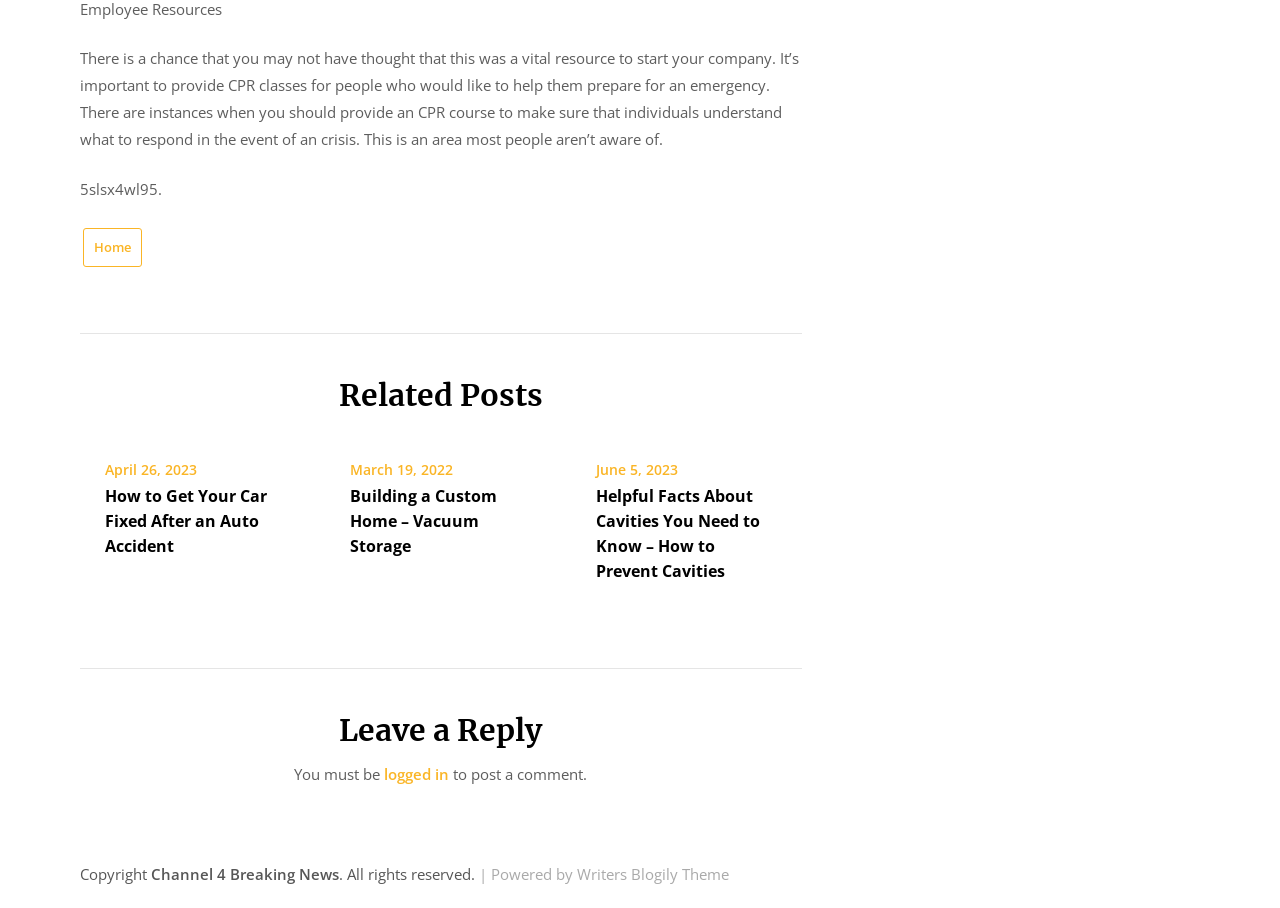What is the topic of the first article?
Using the information from the image, answer the question thoroughly.

The first article is about the importance of providing CPR classes to people, as it is a vital resource to start a company and prepare for emergencies.